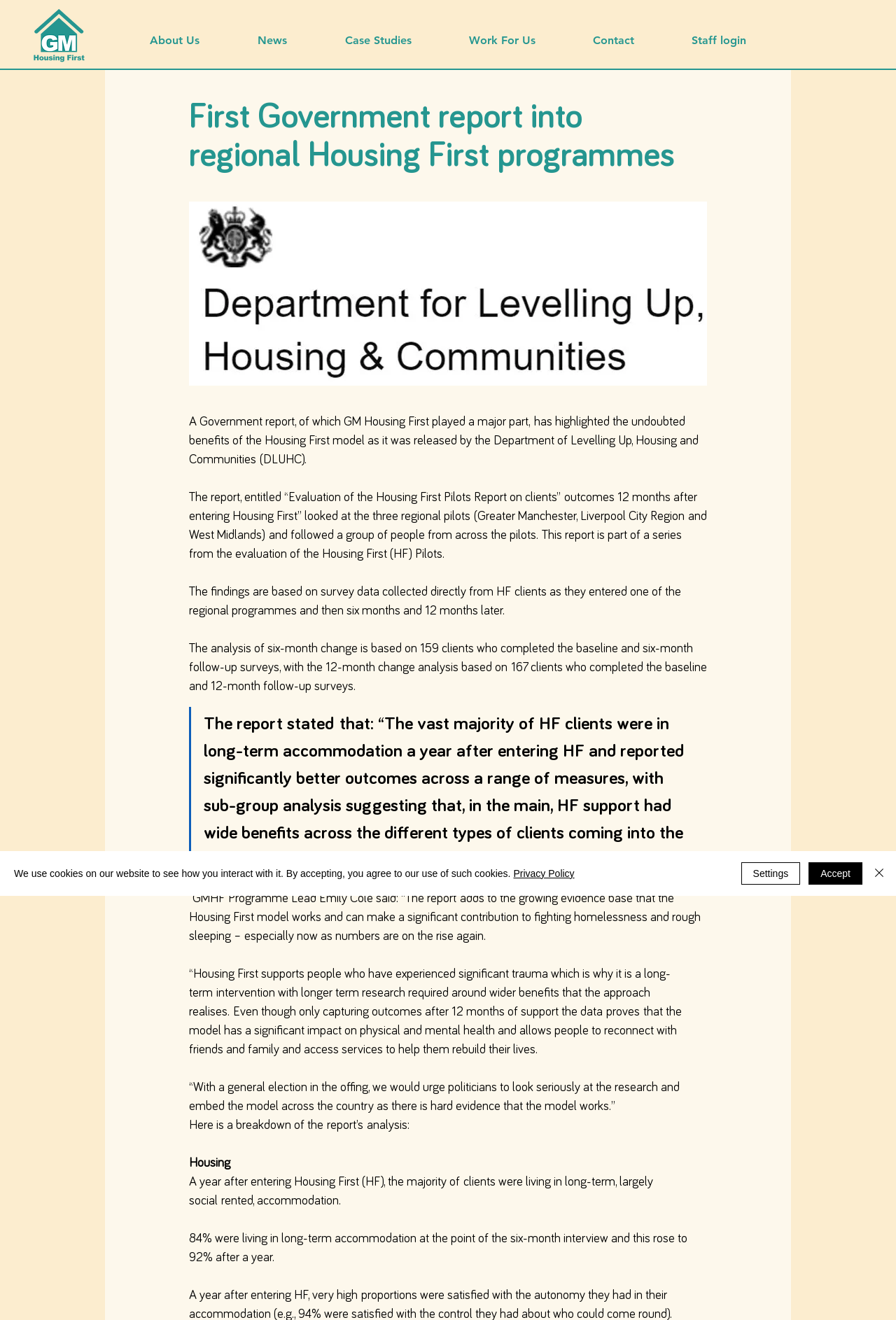Determine the bounding box coordinates of the element that should be clicked to execute the following command: "Click the 'Staff login' link".

[0.74, 0.019, 0.865, 0.042]